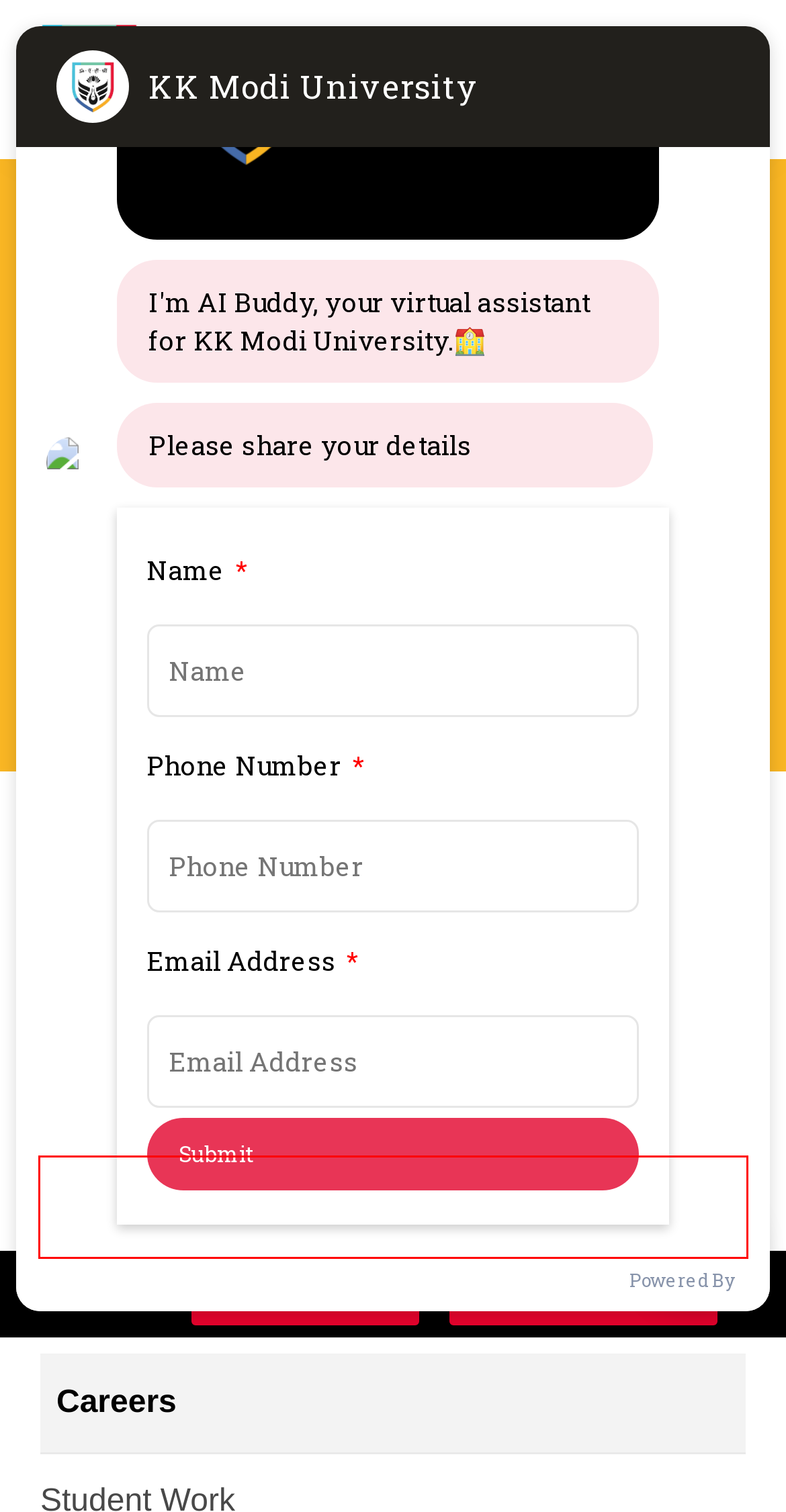Look at the screenshot of a webpage, where a red bounding box highlights an element. Select the best description that matches the new webpage after clicking the highlighted element. Here are the candidates:
A. Blog - KKMU
B. Student Experience - KKMU
C. Grievances - KKMU
D. Digiicampus
E. E-Learning - KKMU
F. Home
G. Hospitality & Hotel Administration - KKMU
H. Best Private University in Chhattisgarh, India | KK Modi University

G